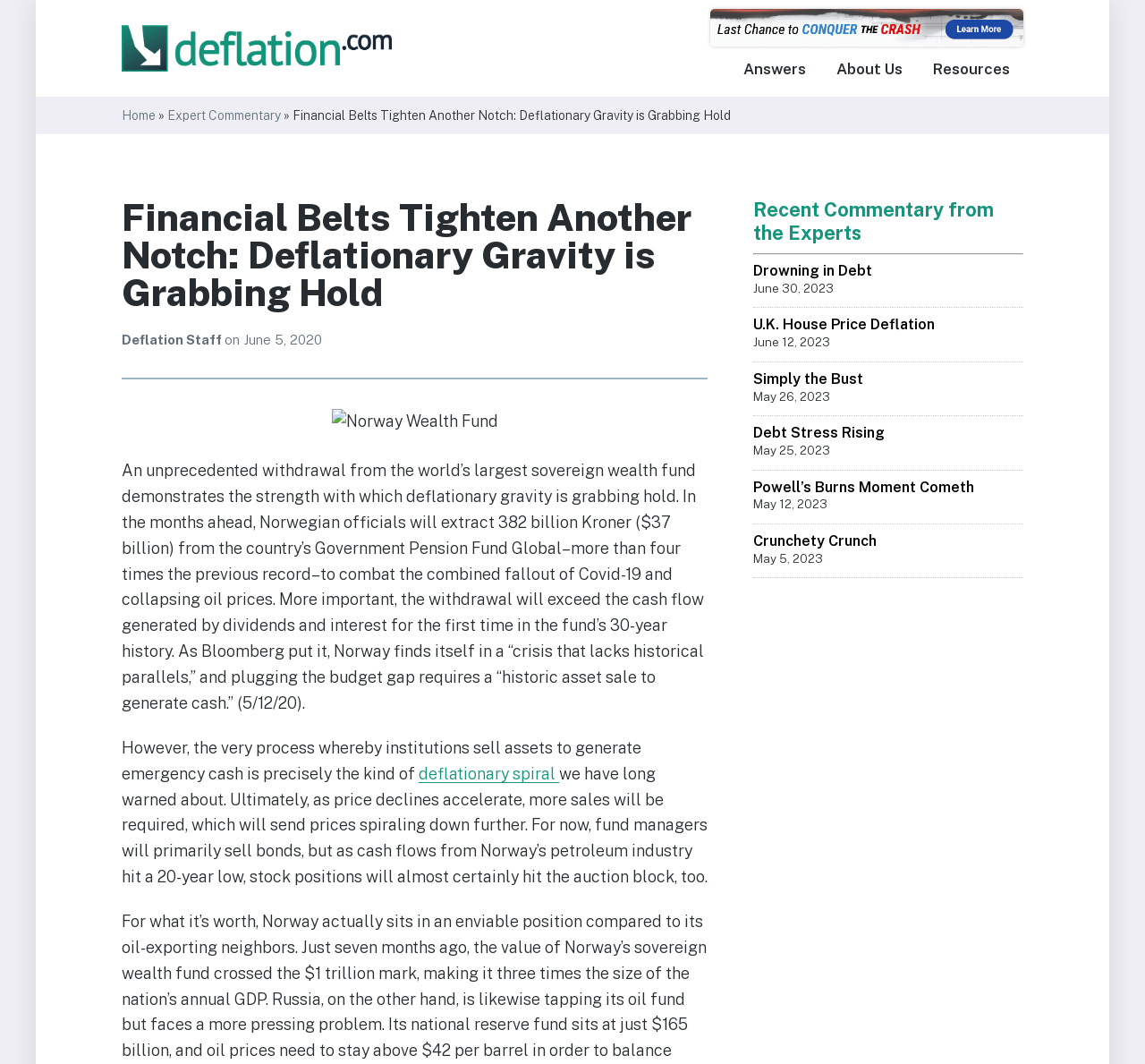Identify the bounding box coordinates of the section to be clicked to complete the task described by the following instruction: "View 'Recent Commentary from the Experts'". The coordinates should be four float numbers between 0 and 1, formatted as [left, top, right, bottom].

[0.658, 0.187, 0.894, 0.23]